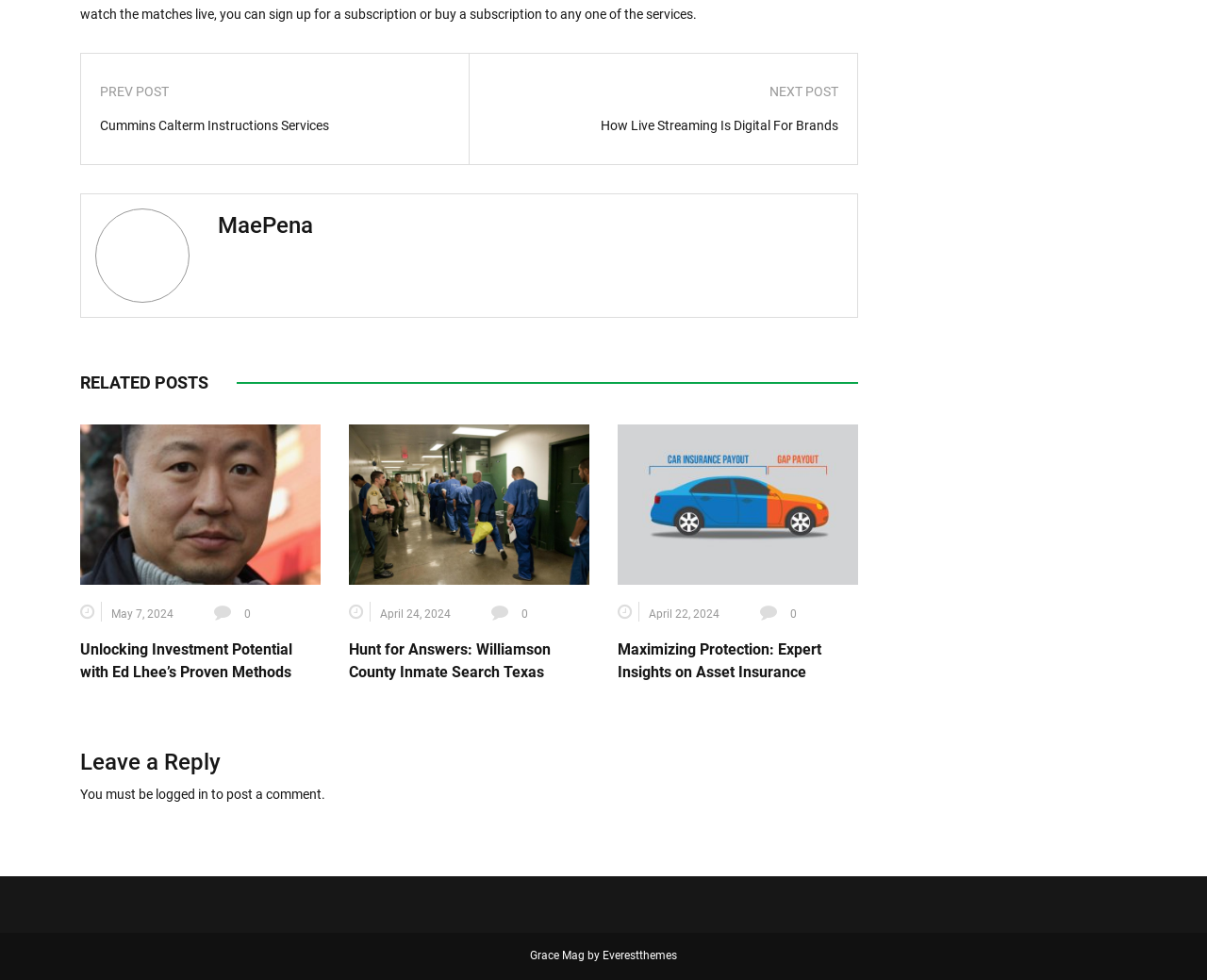Answer the following query concisely with a single word or phrase:
What is the date of the first related post?

May 7, 2024